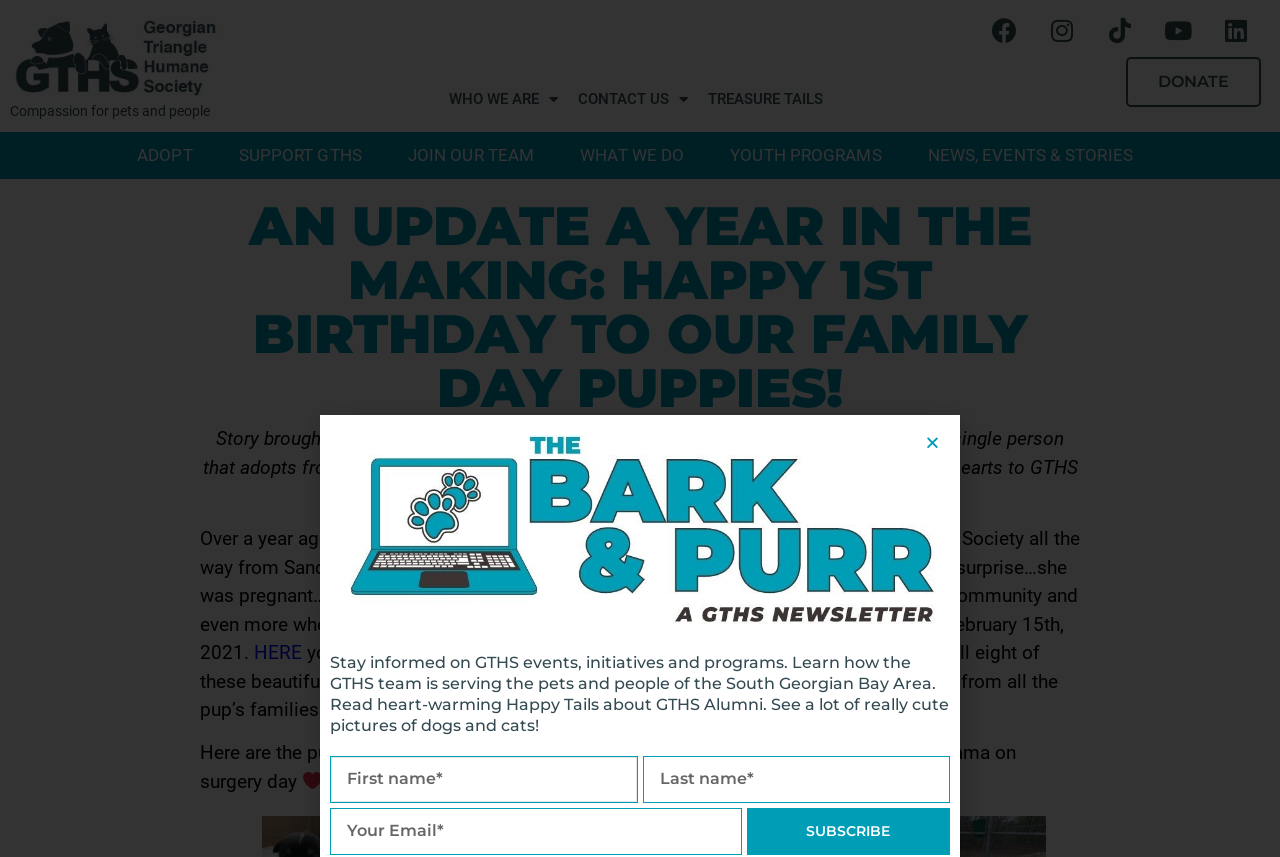Please identify the bounding box coordinates of the area that needs to be clicked to fulfill the following instruction: "Click the 'SUBSCRIBE' button."

[0.583, 0.942, 0.742, 0.997]